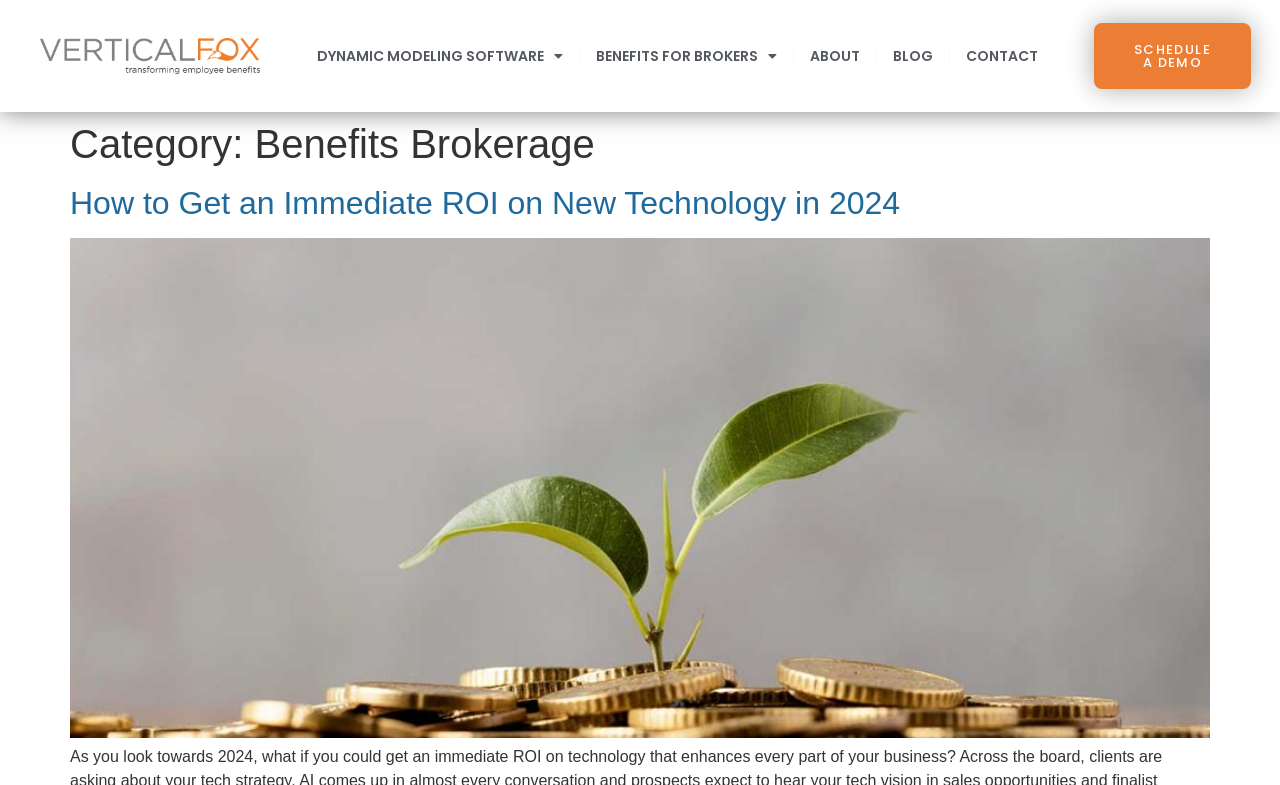Where is the 'SCHEDULE A DEMO' button located?
Kindly offer a detailed explanation using the data available in the image.

I analyzed the bounding box coordinates of the 'SCHEDULE A DEMO' link element and found that it is located at the top right section of the webpage, with a y1 coordinate of 0.029 and an x2 coordinate of 0.977.